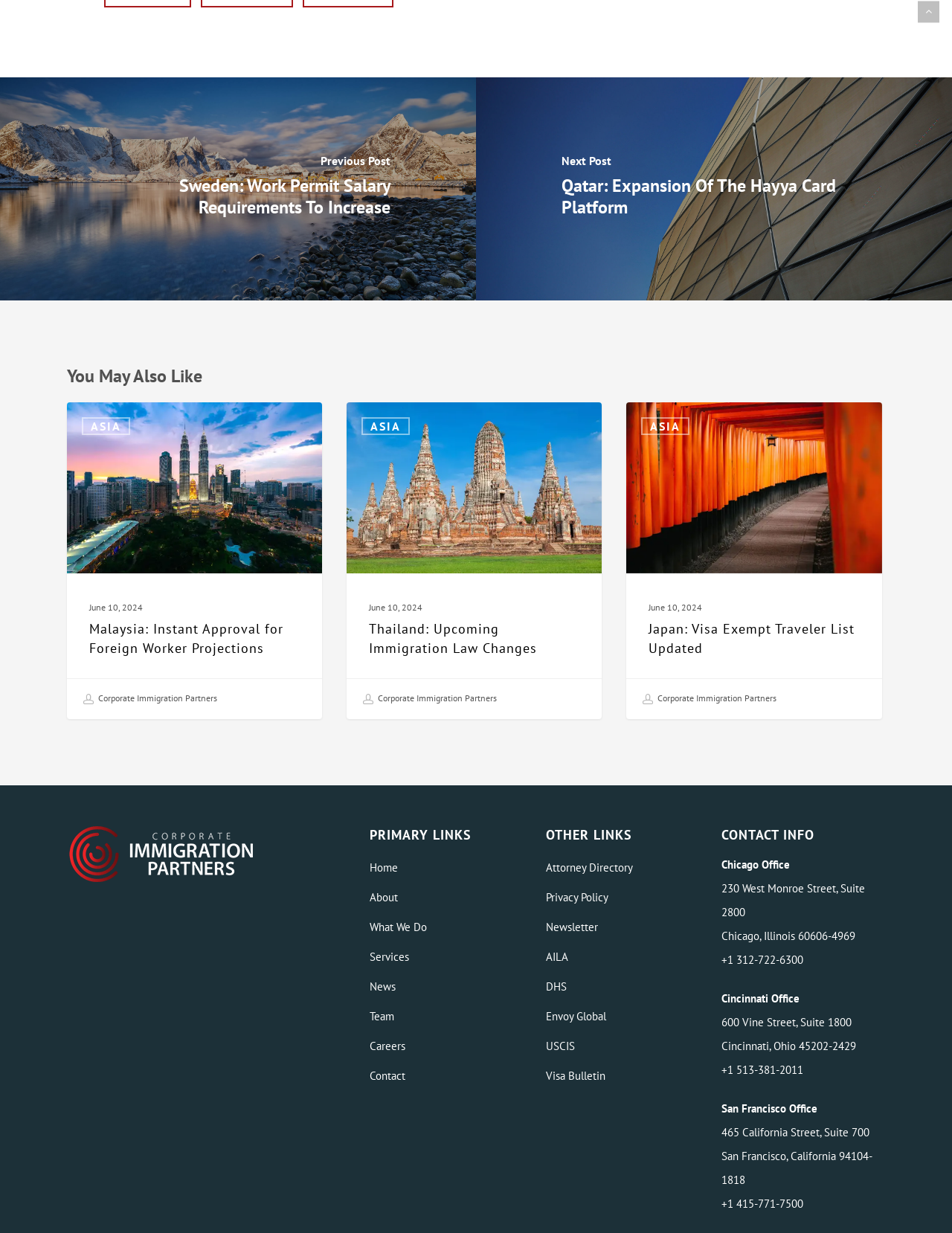What is the date of the news articles?
Can you give a detailed and elaborate answer to the question?

I found the date by looking at the StaticText elements with the text 'June 10, 2024' which are associated with each news article.